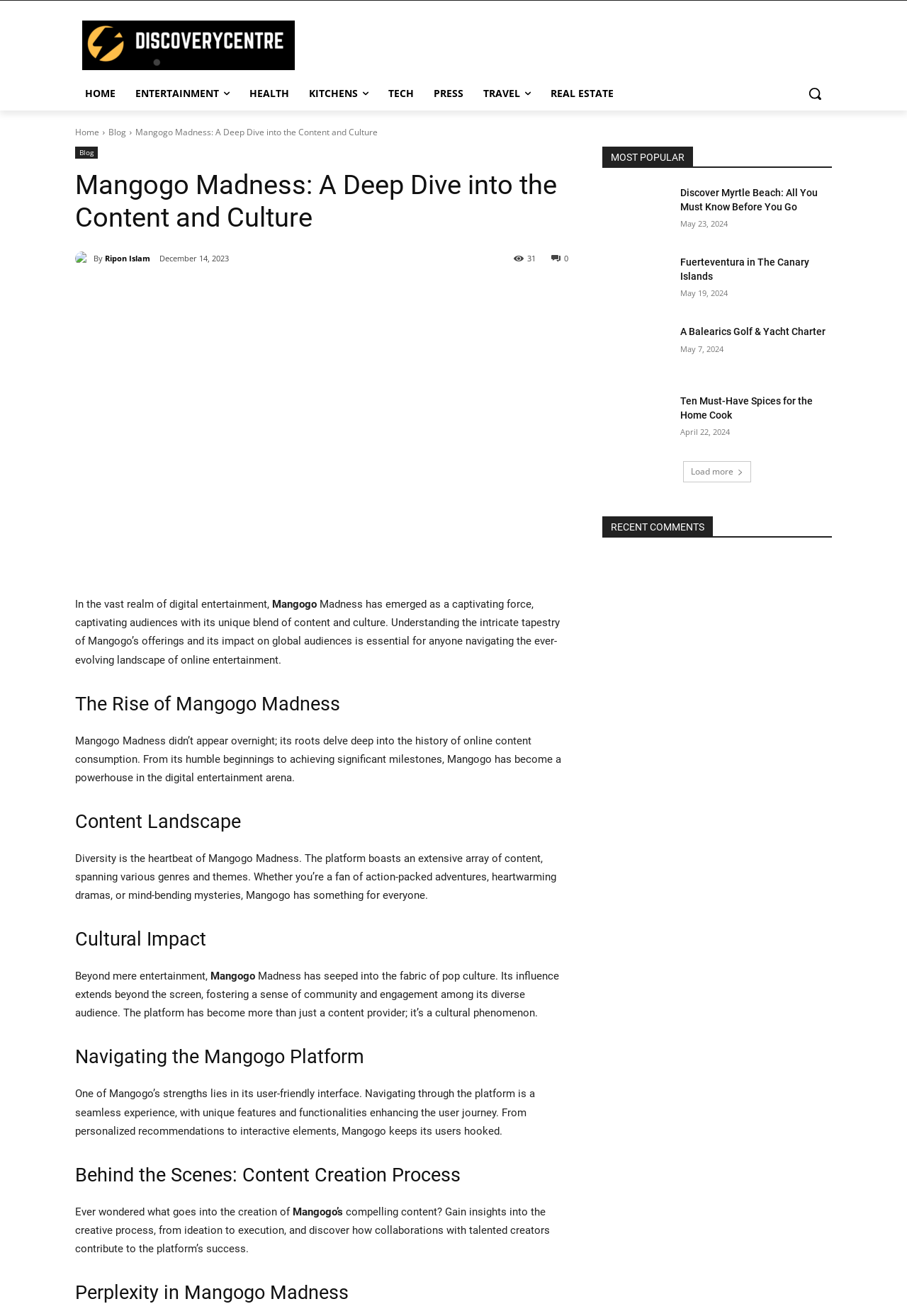Given the description of the UI element: "parent_node: By title="Ripon Islam"", predict the bounding box coordinates in the form of [left, top, right, bottom], with each value being a float between 0 and 1.

[0.083, 0.191, 0.103, 0.202]